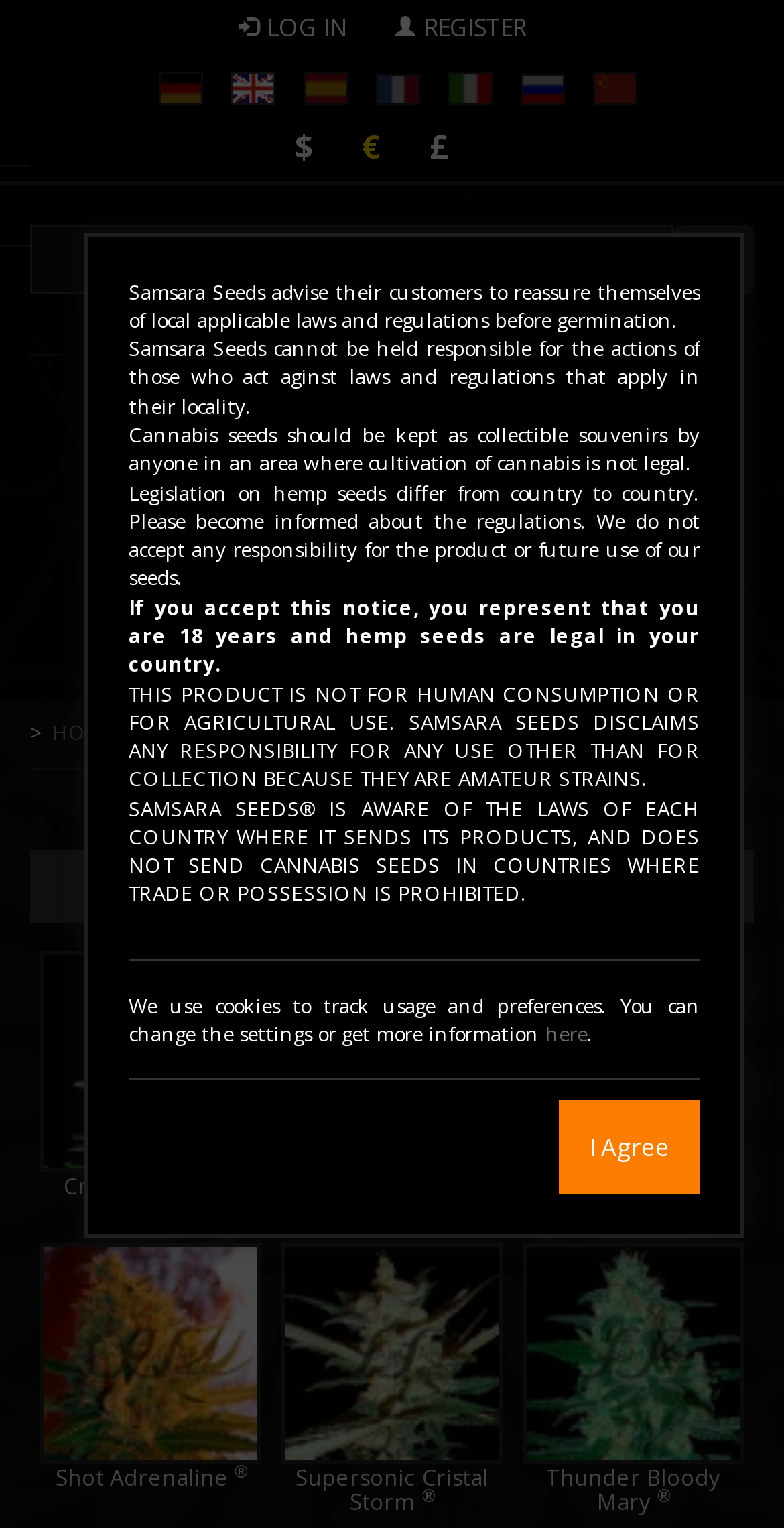Please identify the bounding box coordinates of the area that needs to be clicked to follow this instruction: "register".

[0.478, 0.007, 0.696, 0.029]